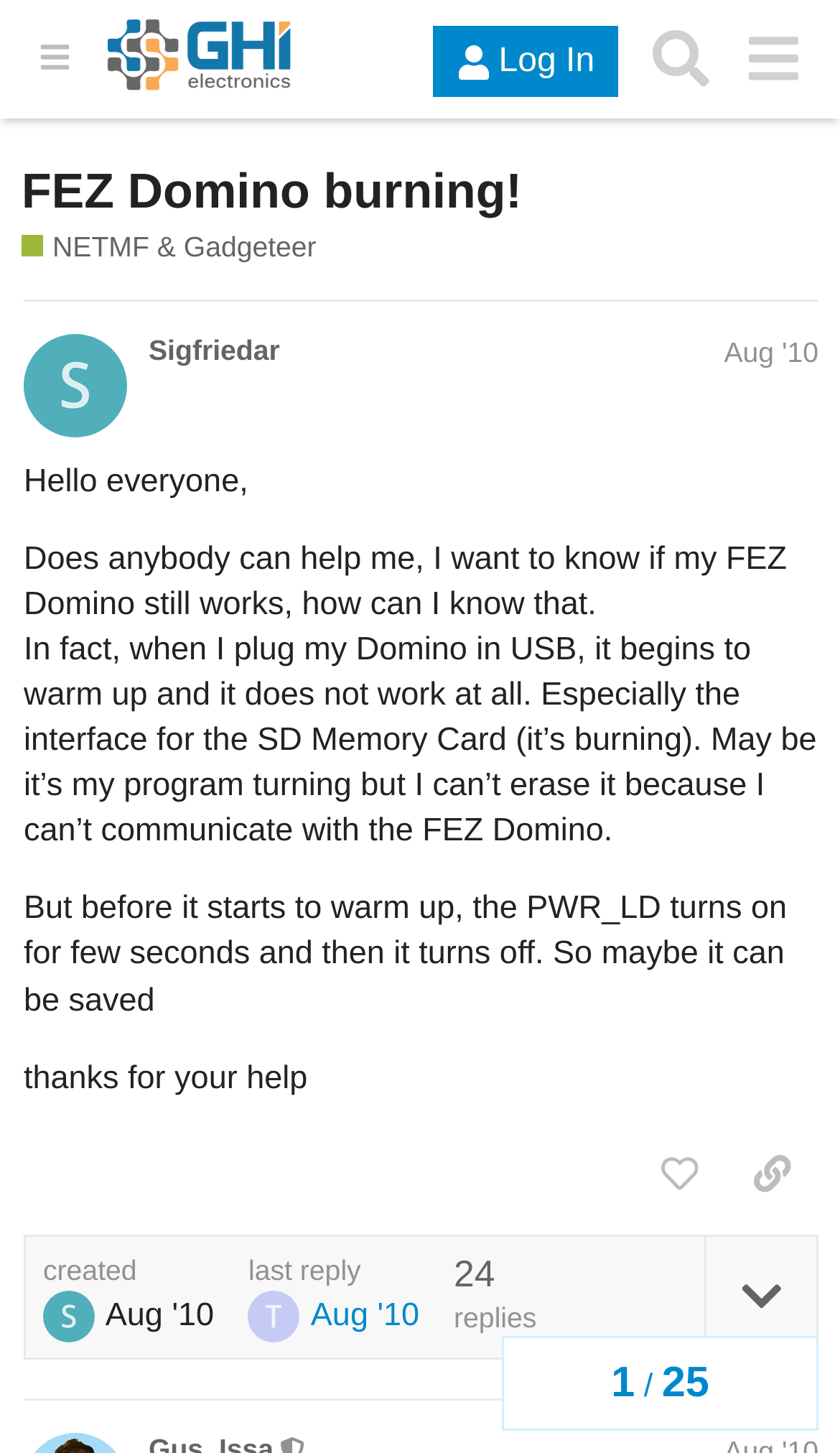Generate a comprehensive description of the contents of the webpage.

This webpage appears to be a forum discussion thread on GHI Electronics' Forums, specifically about FEZ Domino burning issues. At the top, there is a header section with a hamburger menu button, a link to the forum's homepage, a log-in button, a search button, and another menu button. Below the header, there is a heading that reads "FEZ Domino burning!" followed by a link to the same title and another link to "NETMF & Gadgeteer" with a description of the topic.

The main content of the page is a post by a user named Sigfriedar, dated August 16, 2010. The post consists of several paragraphs of text, describing an issue with their FEZ Domino device, which is warming up and not functioning when plugged into a USB port. The user is seeking help to diagnose the problem.

Below the post, there are several buttons and links, including a "like" button, a "copy link" button, an "expand topic details" button, and a "last reply" link. There is also a section showing the topic's progress, with numbers indicating the number of replies and the date of the last reply.

Overall, the webpage is a discussion thread on a specific technical topic, with a clear structure and organization, making it easy to follow the conversation.